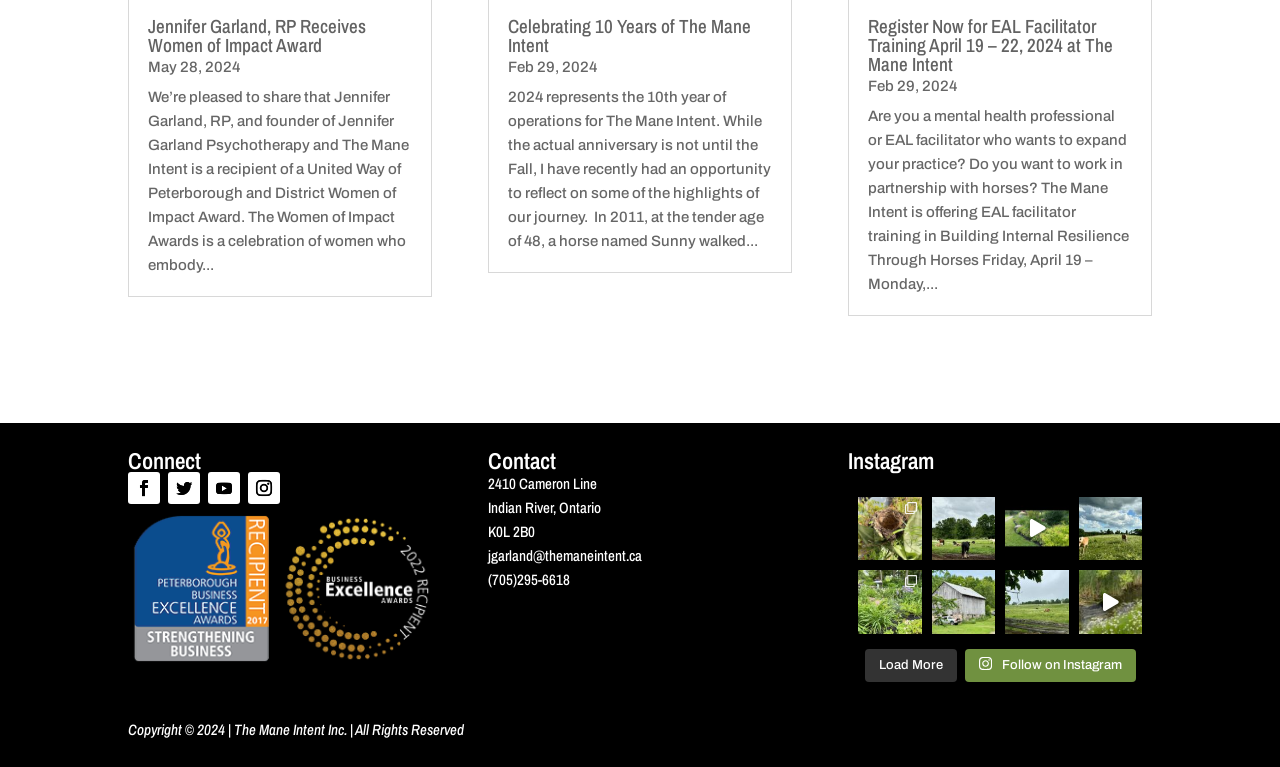Pinpoint the bounding box coordinates of the element to be clicked to execute the instruction: "Load more Instagram posts".

[0.675, 0.846, 0.747, 0.889]